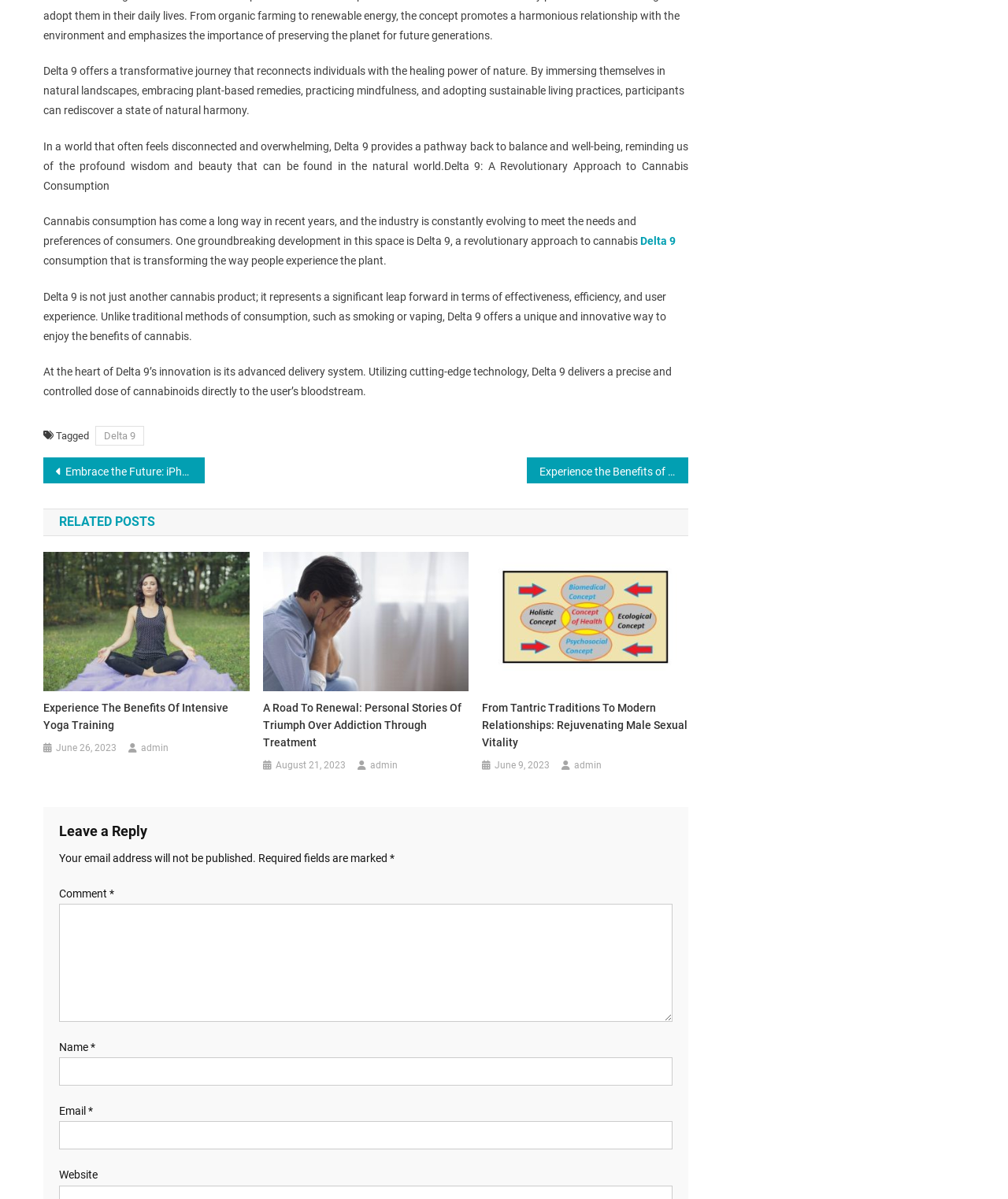What is Delta 9?
Please provide a full and detailed response to the question.

Based on the text, Delta 9 is a new way of consuming cannabis that is more effective, efficient, and user-friendly than traditional methods. It uses advanced technology to deliver a precise and controlled dose of cannabinoids directly to the user's bloodstream.